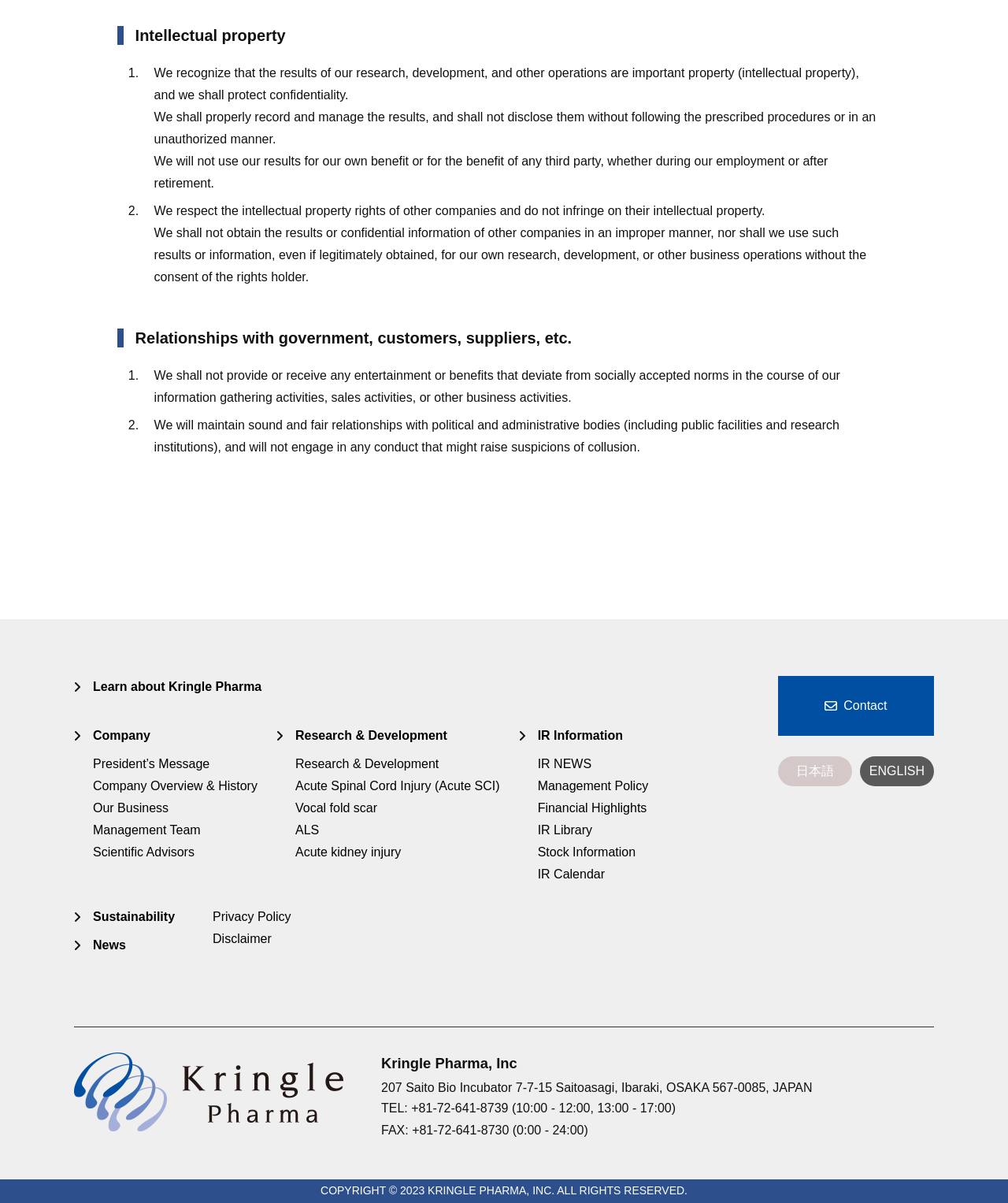Find the bounding box coordinates of the element to click in order to complete the given instruction: "View Company Overview & History."

[0.092, 0.648, 0.255, 0.659]